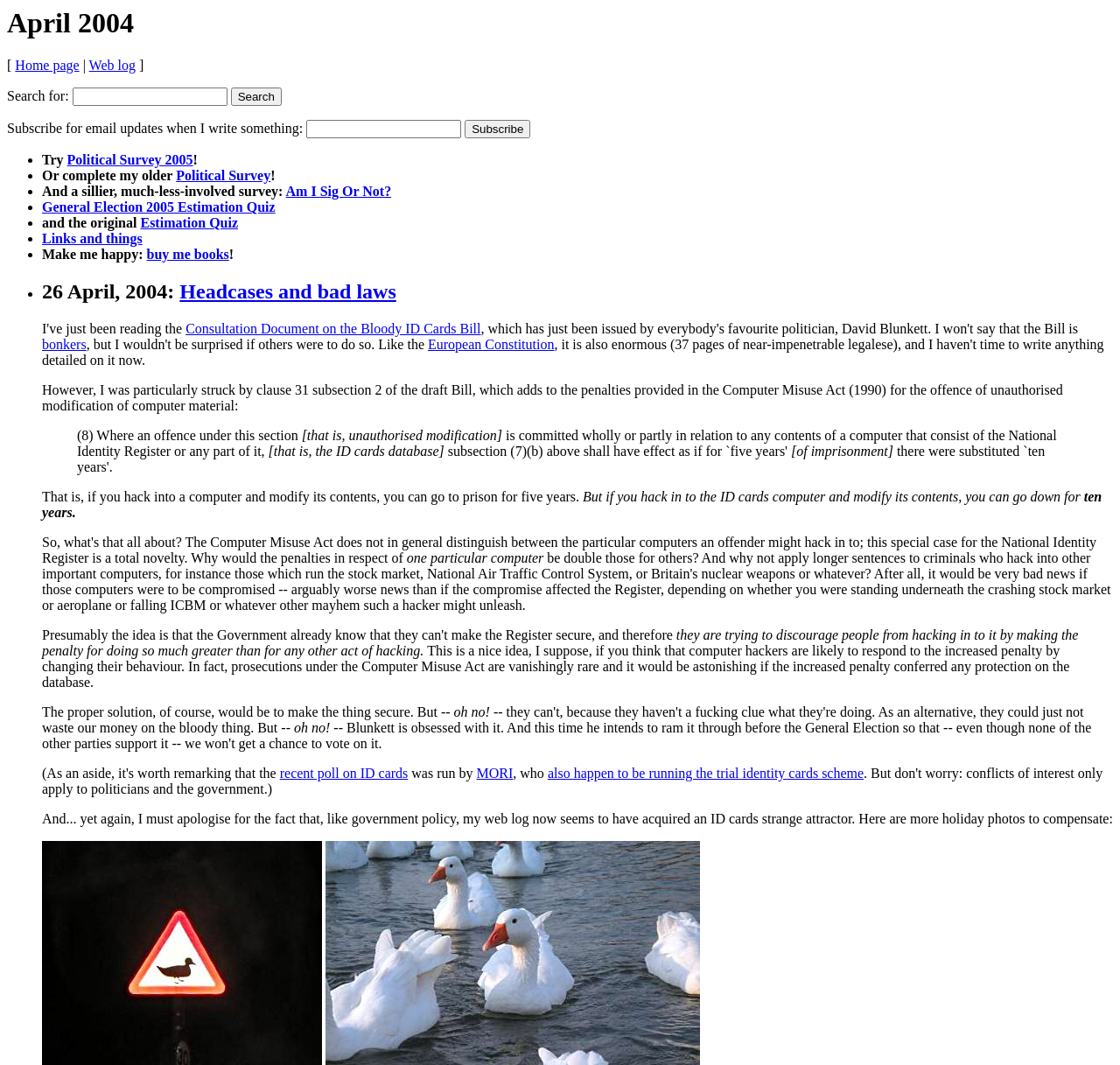From the element description: "Headcases and bad laws", extract the bounding box coordinates of the UI element. The coordinates should be expressed as four float numbers between 0 and 1, in the order [left, top, right, bottom].

[0.16, 0.263, 0.354, 0.285]